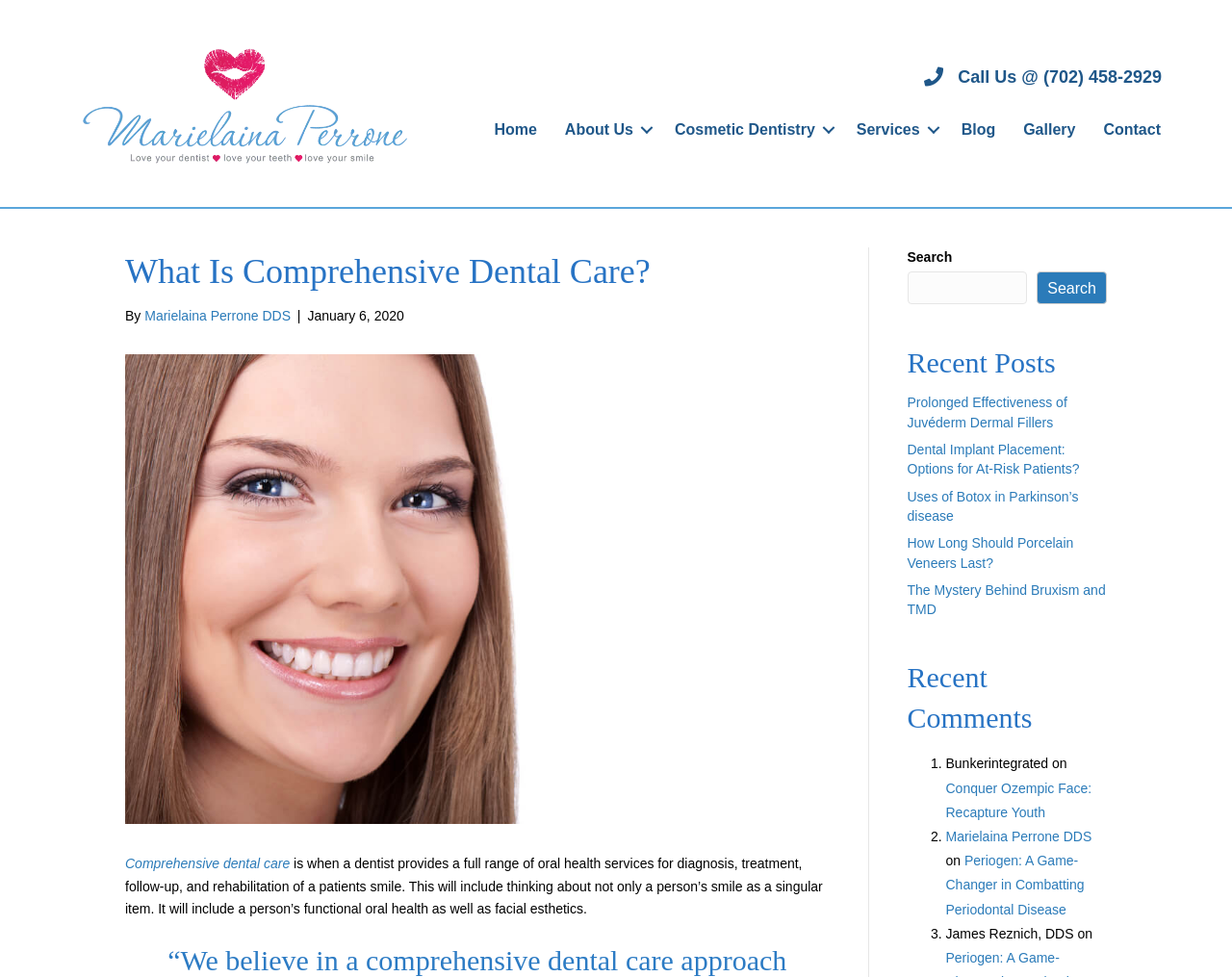Please determine the bounding box coordinates for the element that should be clicked to follow these instructions: "Search for a topic".

[0.736, 0.278, 0.834, 0.312]